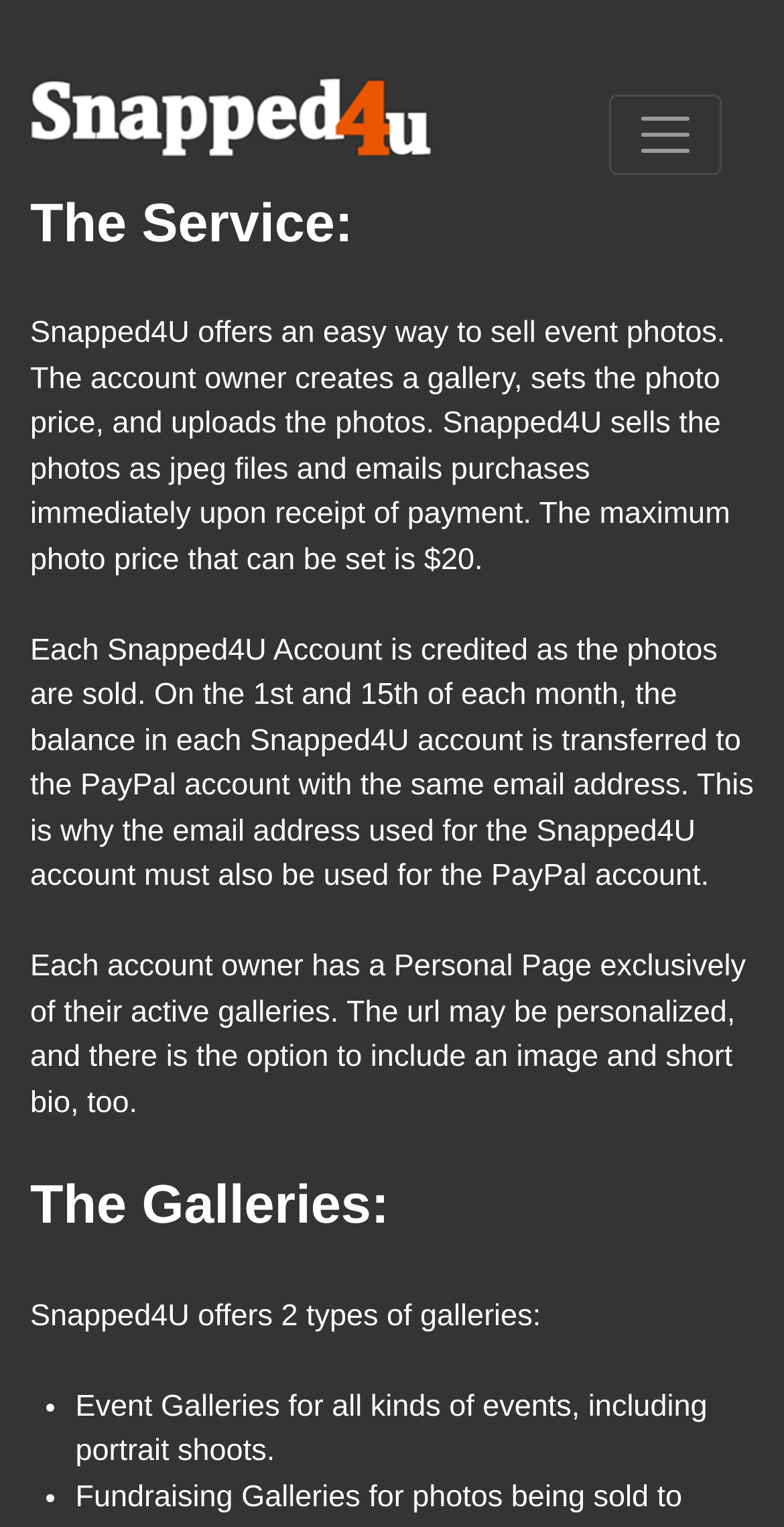What is the name of the service?
Please interpret the details in the image and answer the question thoroughly.

The name of the service is mentioned in the link element with the text 'Snapped4U' at the top of the webpage, which is also the title of the webpage.